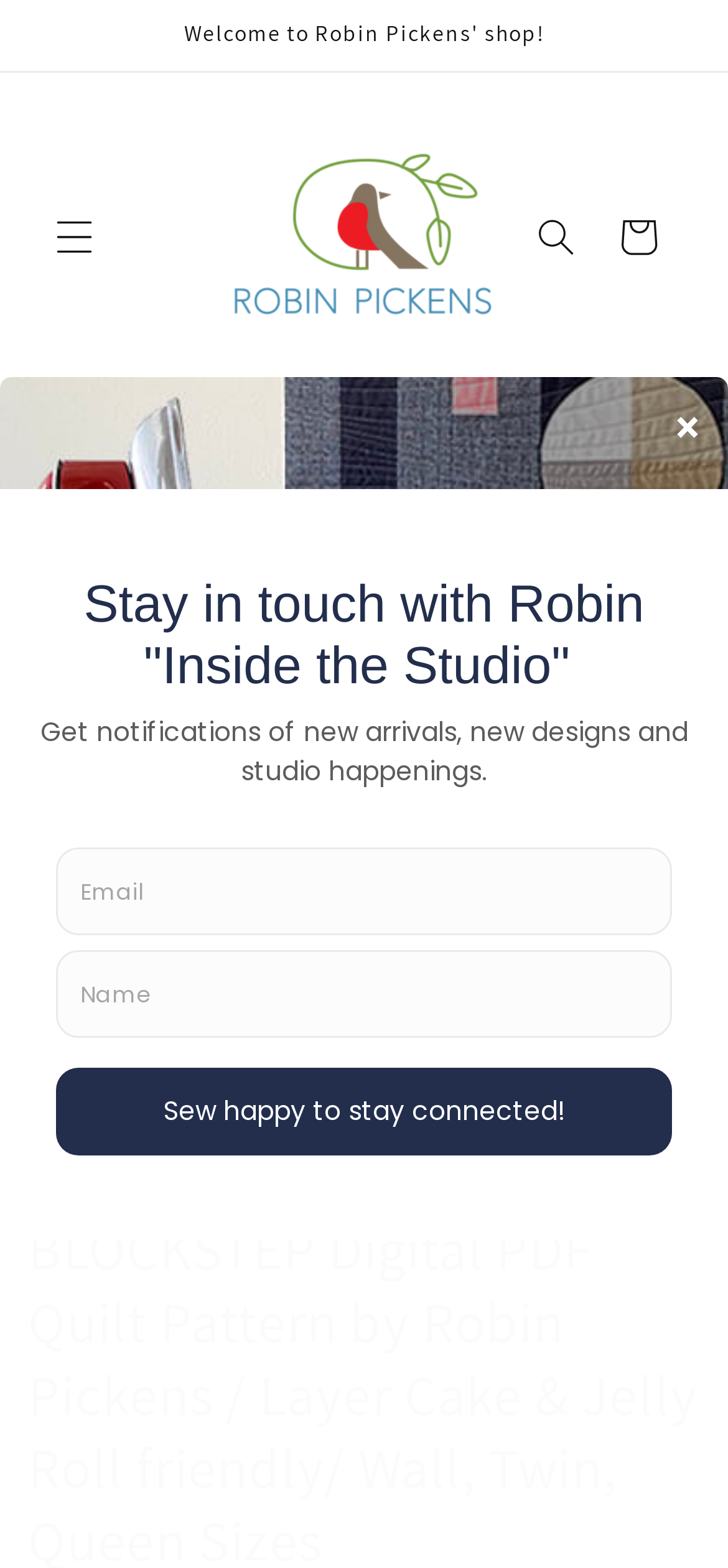Describe all the significant parts and information present on the webpage.

The webpage is about a digital PDF quilt pattern called BLOCKSTEP by Robin Pickens. At the top, there is an announcement section that spans most of the width of the page. Below this, there are three elements aligned horizontally: a button labeled "Menu" on the left, a link to Robin Pickens' profile in the middle, and a button labeled "Search" on the right. The link to Robin Pickens' profile is accompanied by an image of the designer.

To the right of the search button, there is a link to the shopping cart. Below these elements, there is a large gallery viewer section that takes up most of the page's width and height. Within this section, there are two buttons to navigate through the gallery, one to slide left and one to slide right, although the slide left button is currently disabled. There is also a static text element displaying the word "of" within the gallery viewer.

Above the gallery viewer, there is a static text element displaying the designer's name, "ROBIN PICKENS", in a prominent font. At the very bottom of the page, there is an iframe containing a MailerLite form that spans the full width of the page.